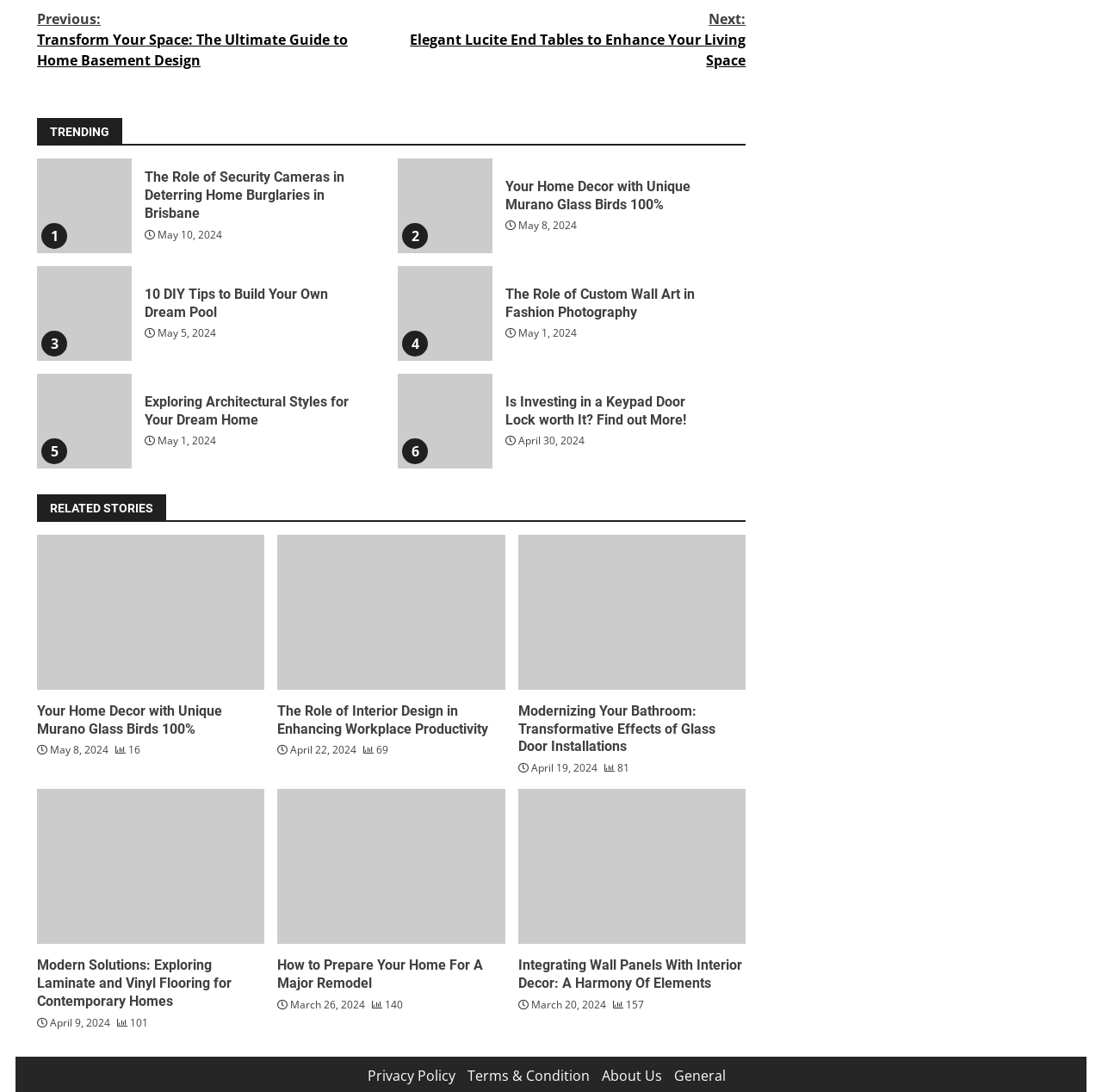Determine the bounding box for the described UI element: "140".

[0.338, 0.913, 0.366, 0.926]